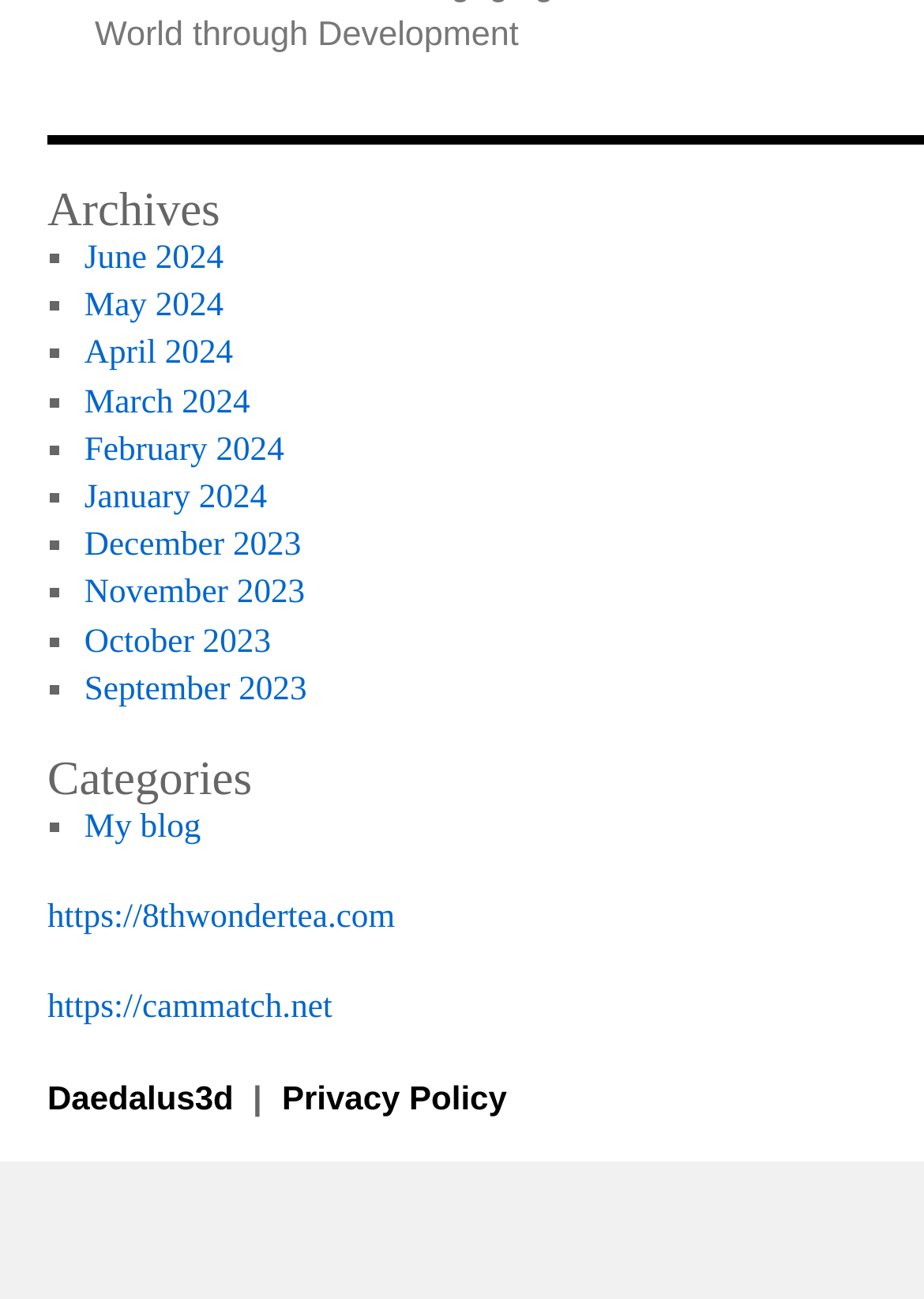How many list markers are there in the archives section?
Look at the image and answer with only one word or phrase.

12